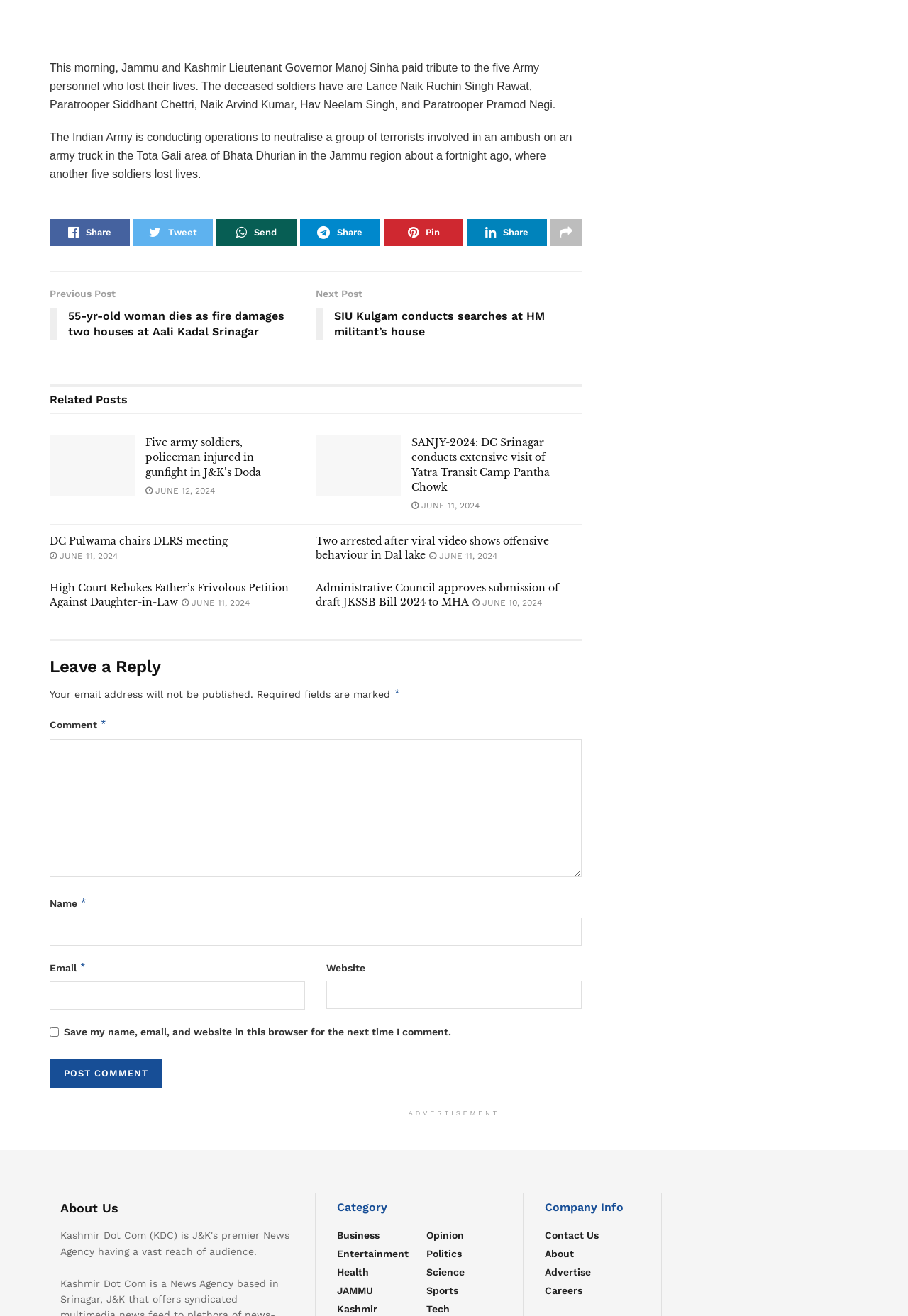Find the bounding box coordinates for the HTML element specified by: "Politics".

[0.469, 0.946, 0.508, 0.955]